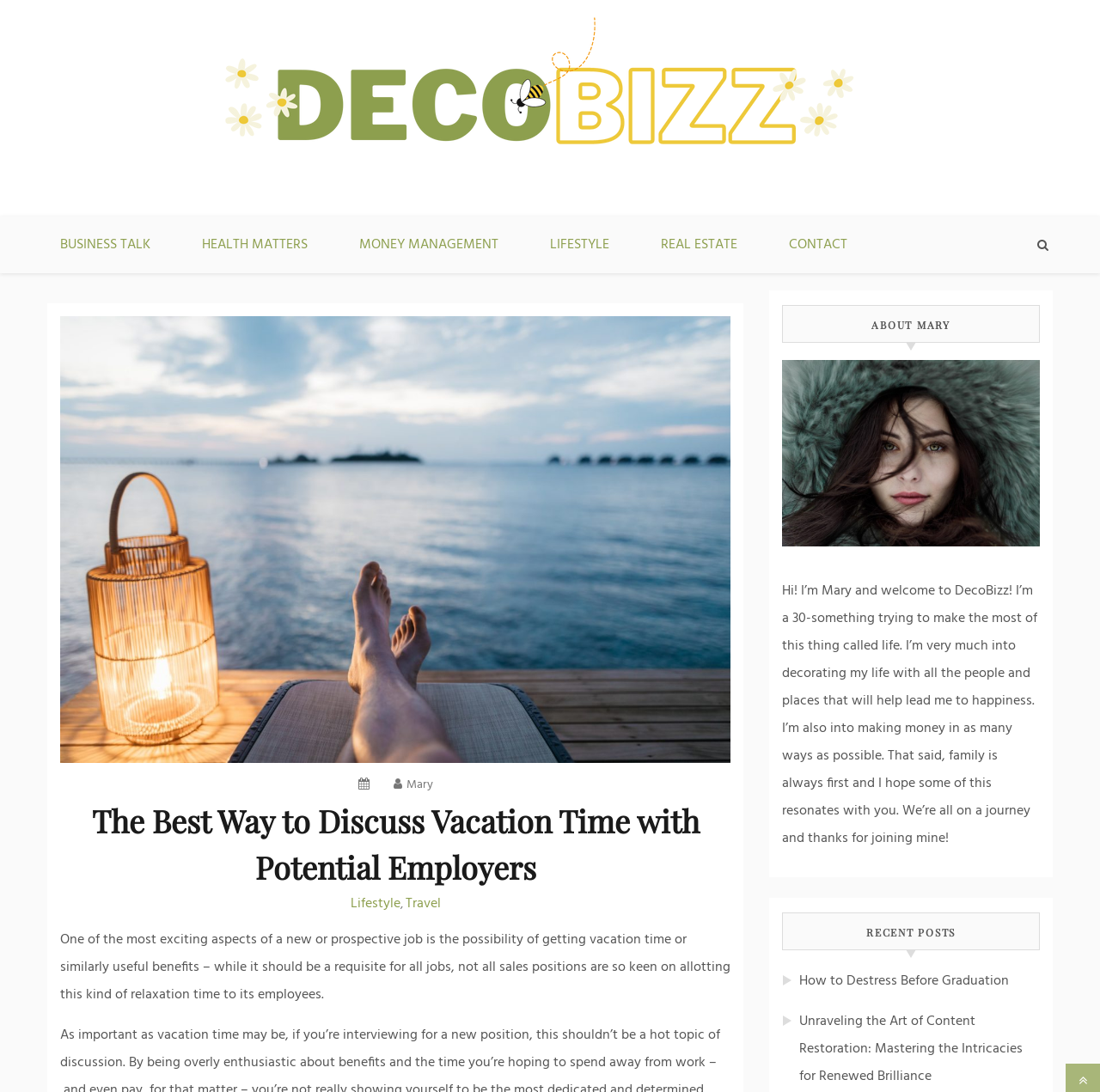How many links are there in the top navigation menu?
Kindly give a detailed and elaborate answer to the question.

The top navigation menu contains links to 'BUSINESS TALK', 'HEALTH MATTERS', 'MONEY MANAGEMENT', 'LIFESTYLE', 'REAL ESTATE', and 'CONTACT'. Therefore, there are 6 links in the top navigation menu.